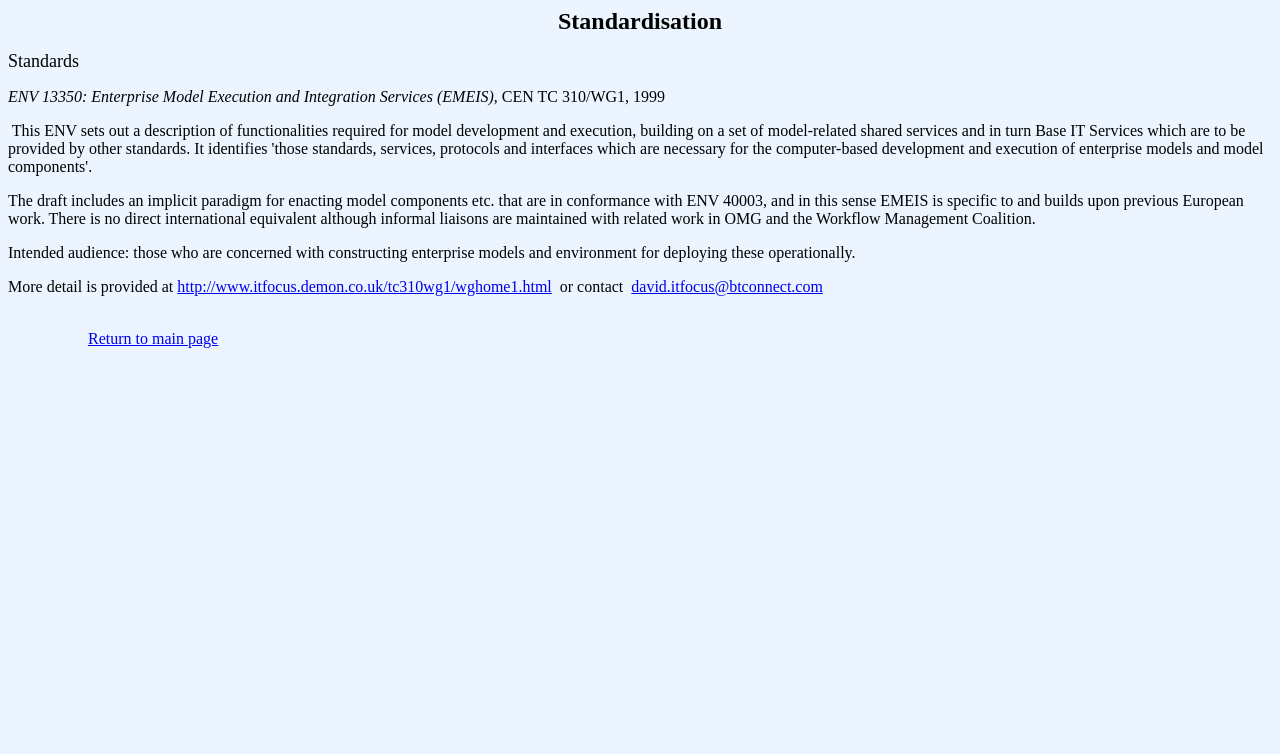Please specify the bounding box coordinates in the format (top-left x, top-left y, bottom-right x, bottom-right y), with values ranging from 0 to 1. Identify the bounding box for the UI component described as follows: Return to main page

[0.069, 0.438, 0.17, 0.46]